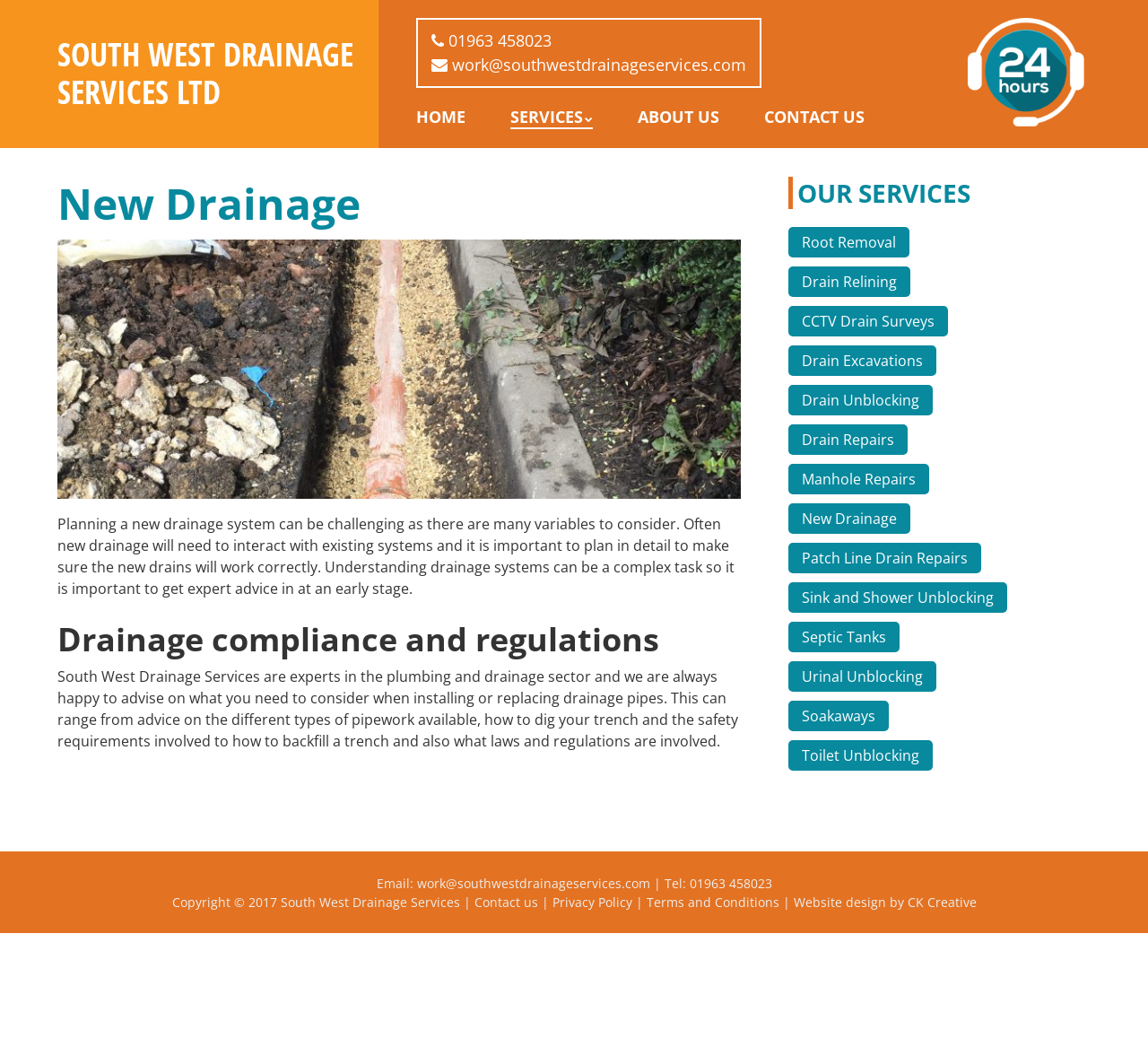Give a detailed account of the webpage, highlighting key information.

The webpage is about South West Drainage Services Ltd, a company that provides plumbing and drainage services. At the top of the page, there is a heading with the company name, followed by a link to the company's phone number and email address. 

To the right of the company name, there is an image that represents 24-hour plumbing and drainage services. Below the image, there is a menu with links to different sections of the website, including Home, Services, About Us, and Contact Us.

The main content of the page is divided into two sections. The left section has an article with a heading "New Drainage" and a paragraph of text that discusses the challenges of planning a new drainage system. The text explains the importance of considering various variables and interacting with existing systems. Below the paragraph, there is another heading "Drainage compliance and regulations" and a longer text that discusses the company's expertise in the plumbing and drainage sector and the importance of seeking expert advice when installing or replacing drainage pipes.

The right section has a heading "OUR SERVICES" and a list of links to different services offered by the company, including Root Removal, Drain Relining, CCTV Drain Surveys, and others.

At the bottom of the page, there is a section with contact information, including an email address, phone number, and links to the company's social media profiles. There is also a copyright notice and links to the company's Privacy Policy, Terms and Conditions, and Website design credits.